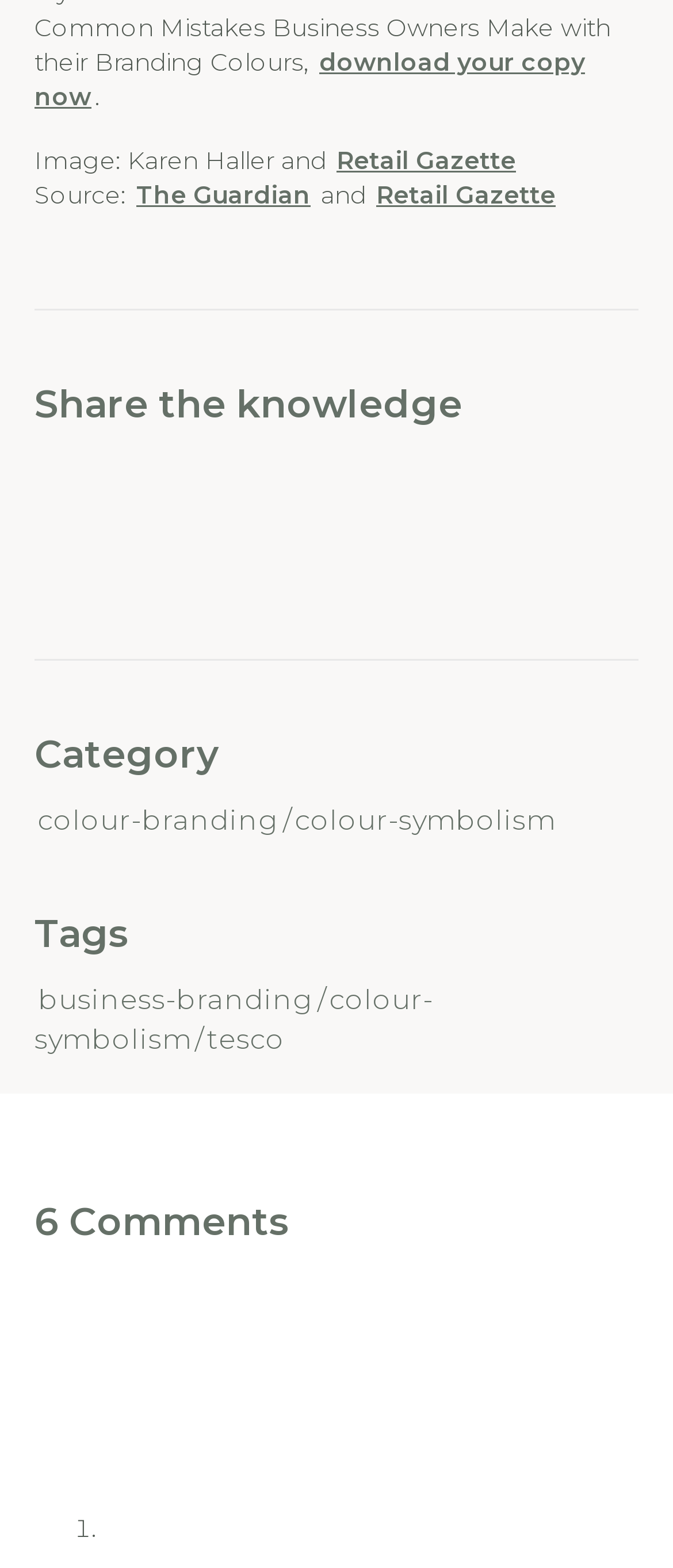Please identify the bounding box coordinates of the region to click in order to complete the task: "Check the 'Save my name, email, and website in this browser for the next time I comment.' checkbox". The coordinates must be four float numbers between 0 and 1, specified as [left, top, right, bottom].

None